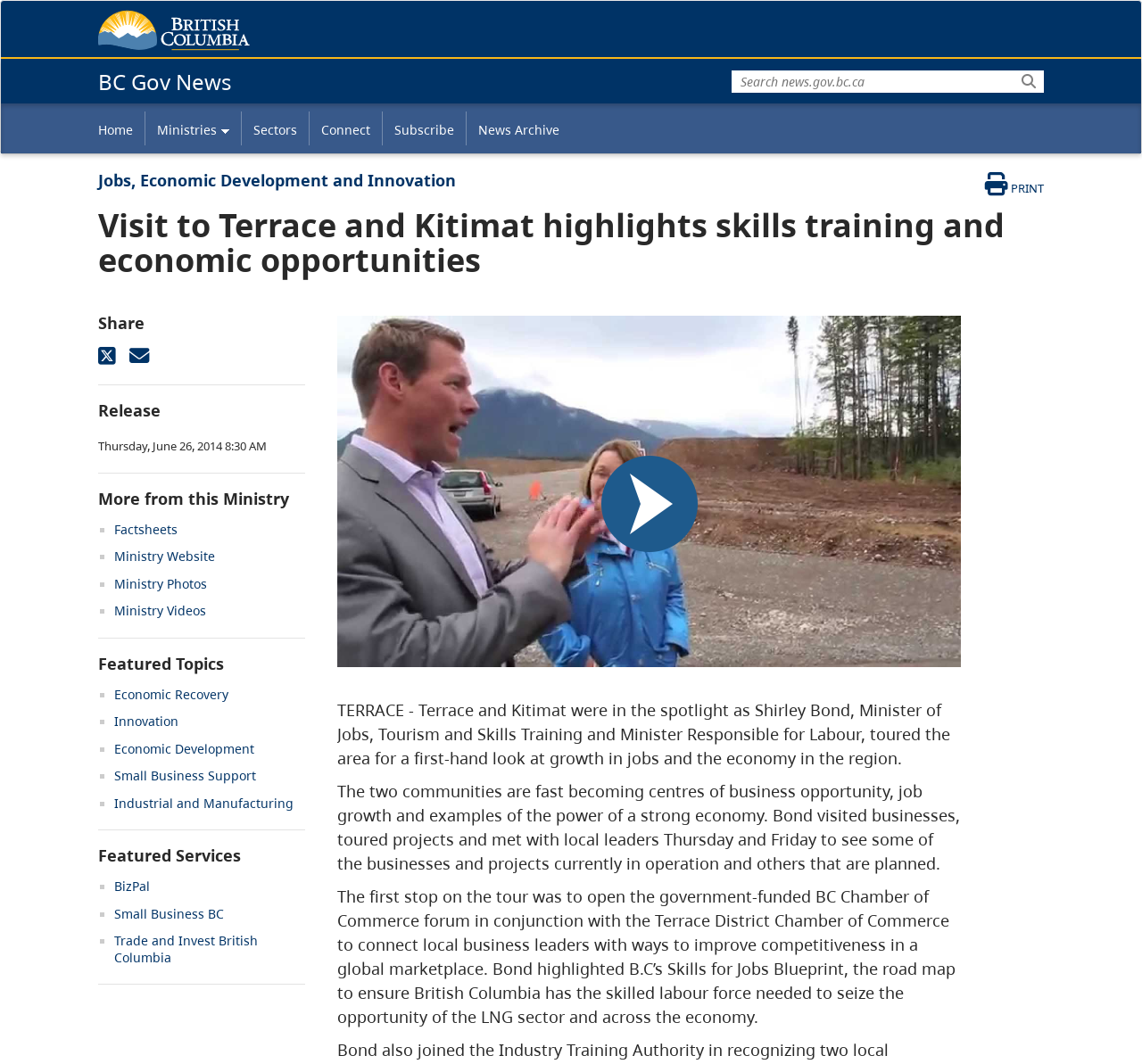How many communities are mentioned as becoming centres of business opportunity?
Answer the question with a detailed and thorough explanation.

The article states that 'The two communities are fast becoming centres of business opportunity, job growth and examples of the power of a strong economy.' The two communities mentioned are Terrace and Kitimat.